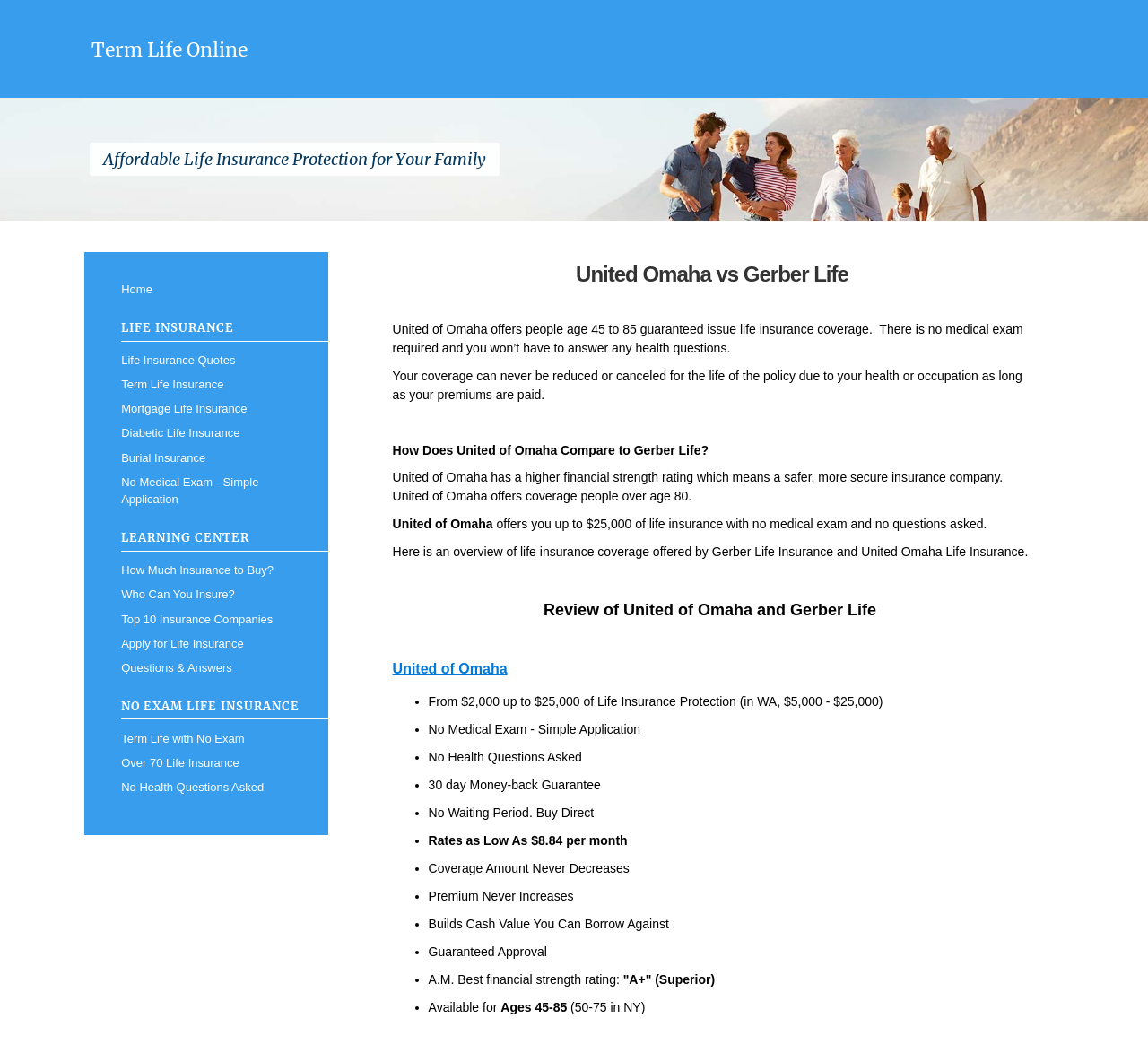Respond to the question below with a single word or phrase: What is the age range for United of Omaha life insurance?

45-85